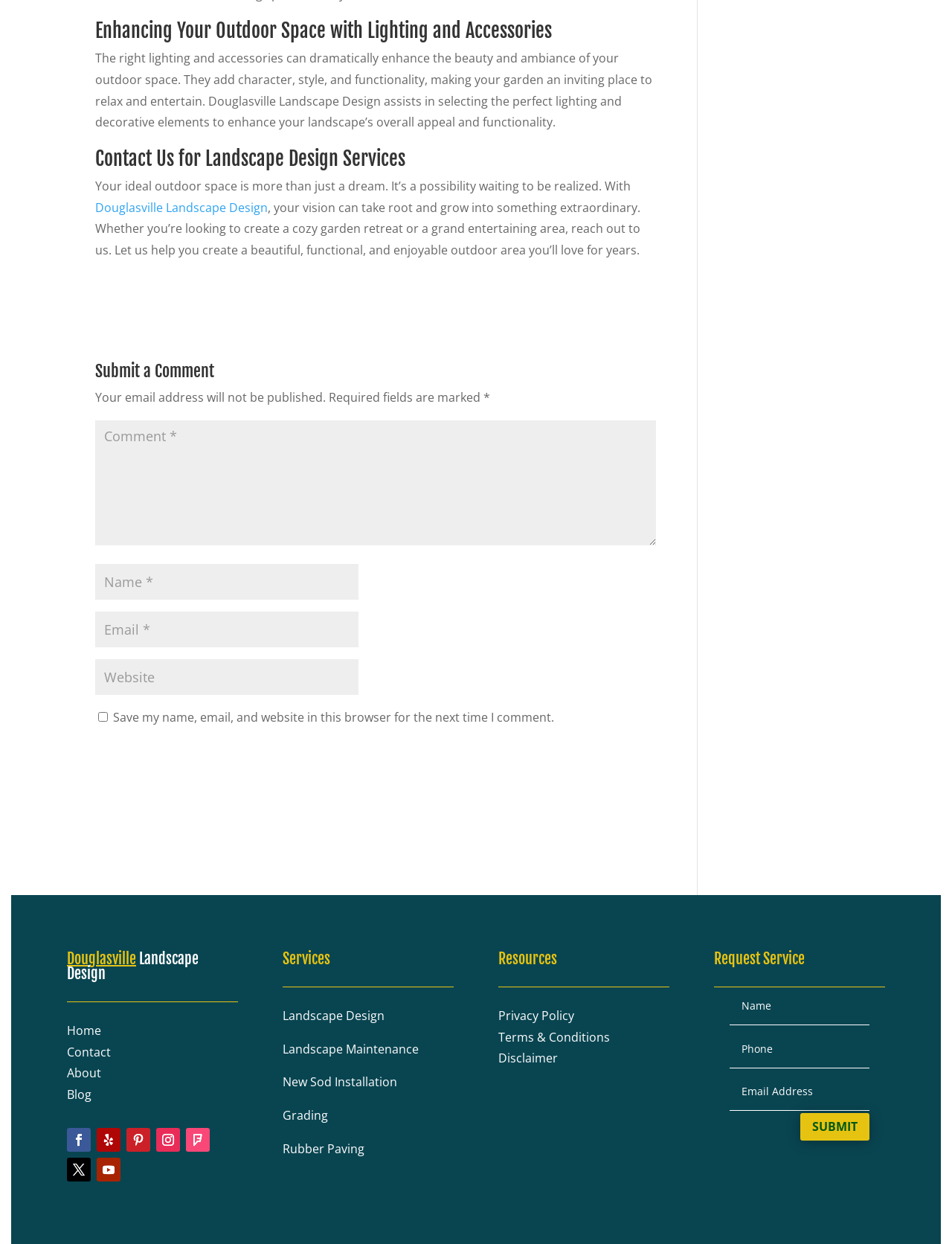Please predict the bounding box coordinates of the element's region where a click is necessary to complete the following instruction: "Fill in the comment field". The coordinates should be represented by four float numbers between 0 and 1, i.e., [left, top, right, bottom].

[0.1, 0.338, 0.689, 0.438]